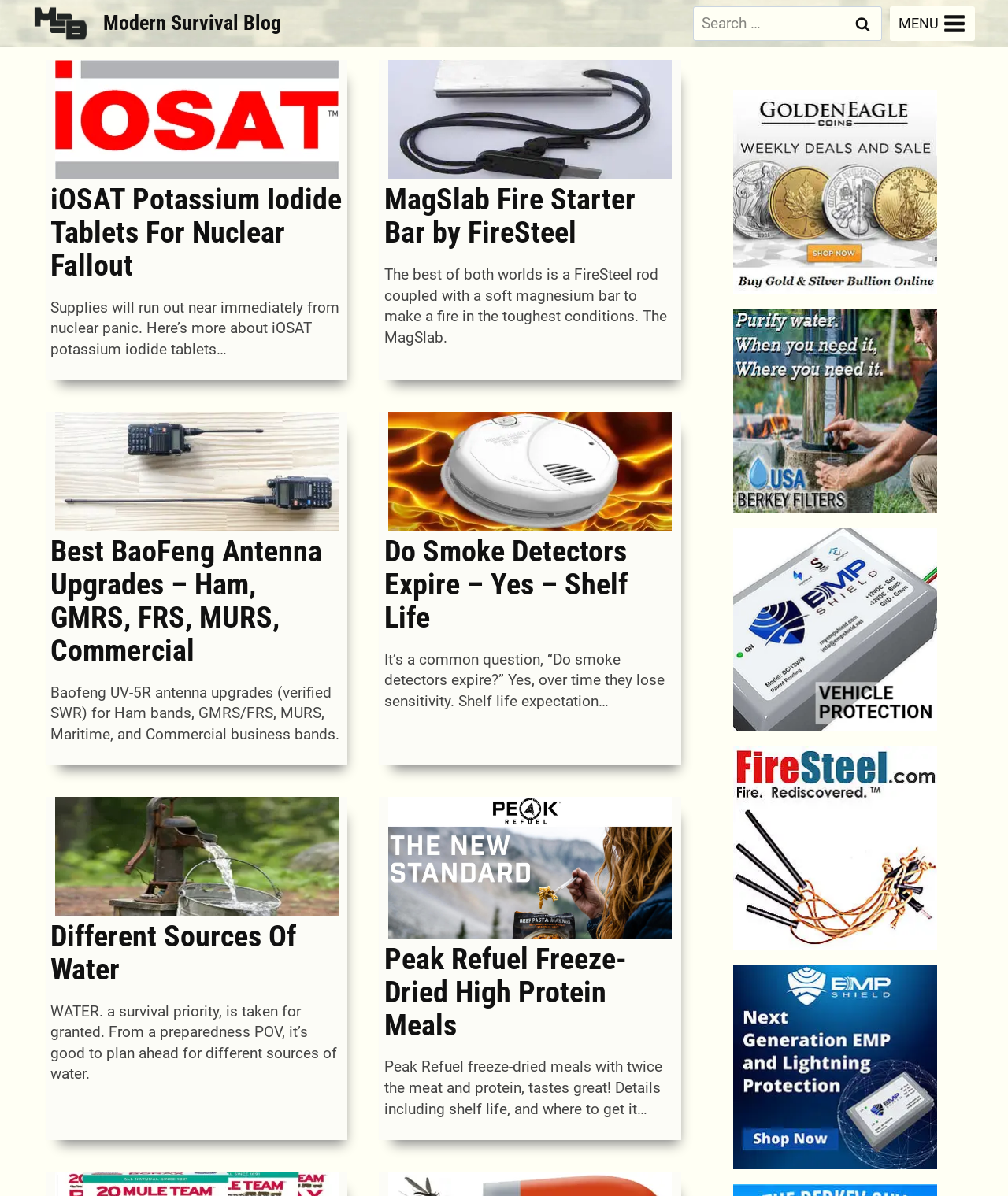Identify the bounding box of the UI element described as follows: "alt="USA Berkey Filters"". Provide the coordinates as four float numbers in the range of 0 to 1 [left, top, right, bottom].

[0.727, 0.258, 0.93, 0.429]